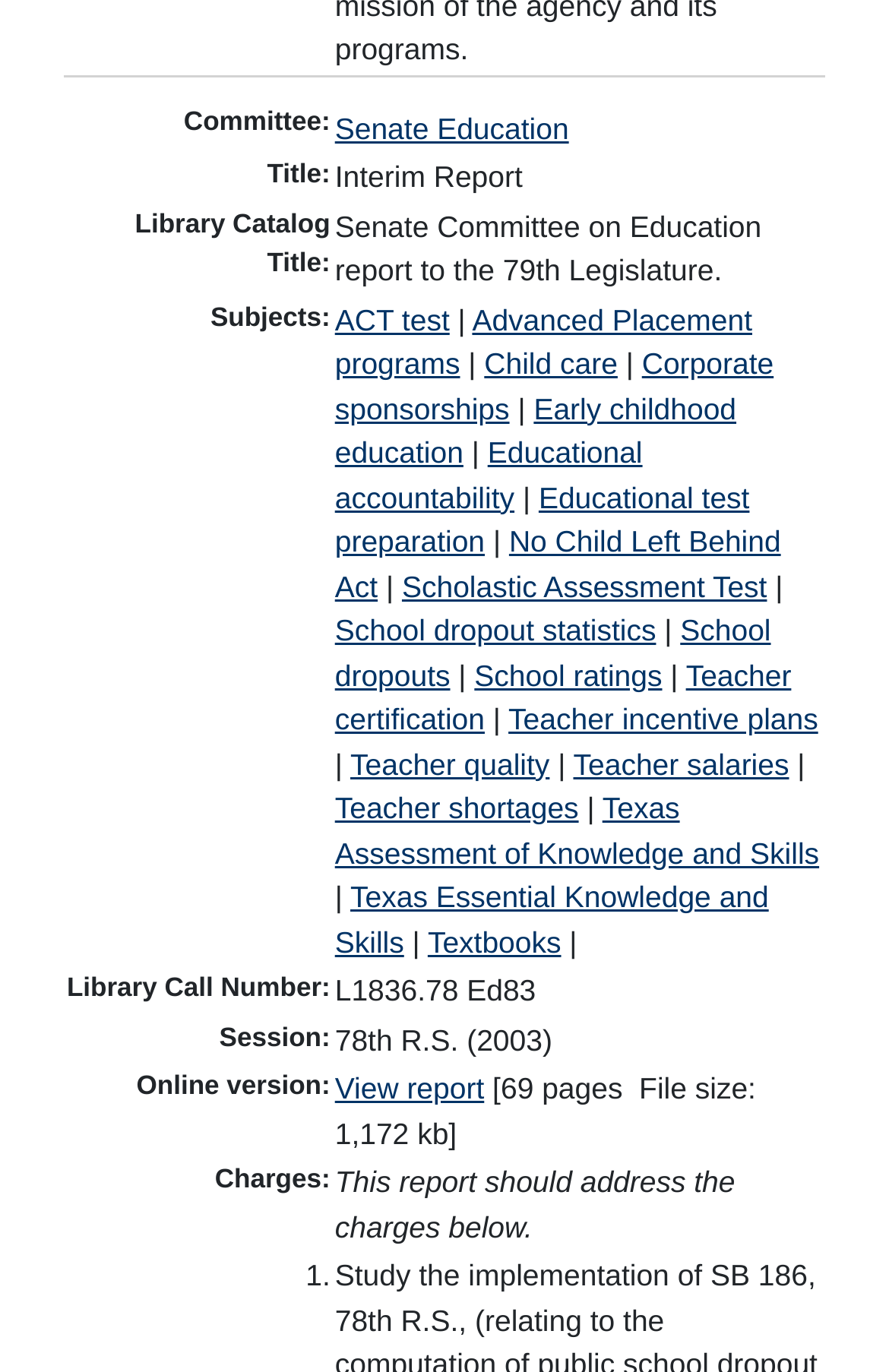Using the provided element description "No Child Left Behind Act", determine the bounding box coordinates of the UI element.

[0.377, 0.382, 0.878, 0.44]